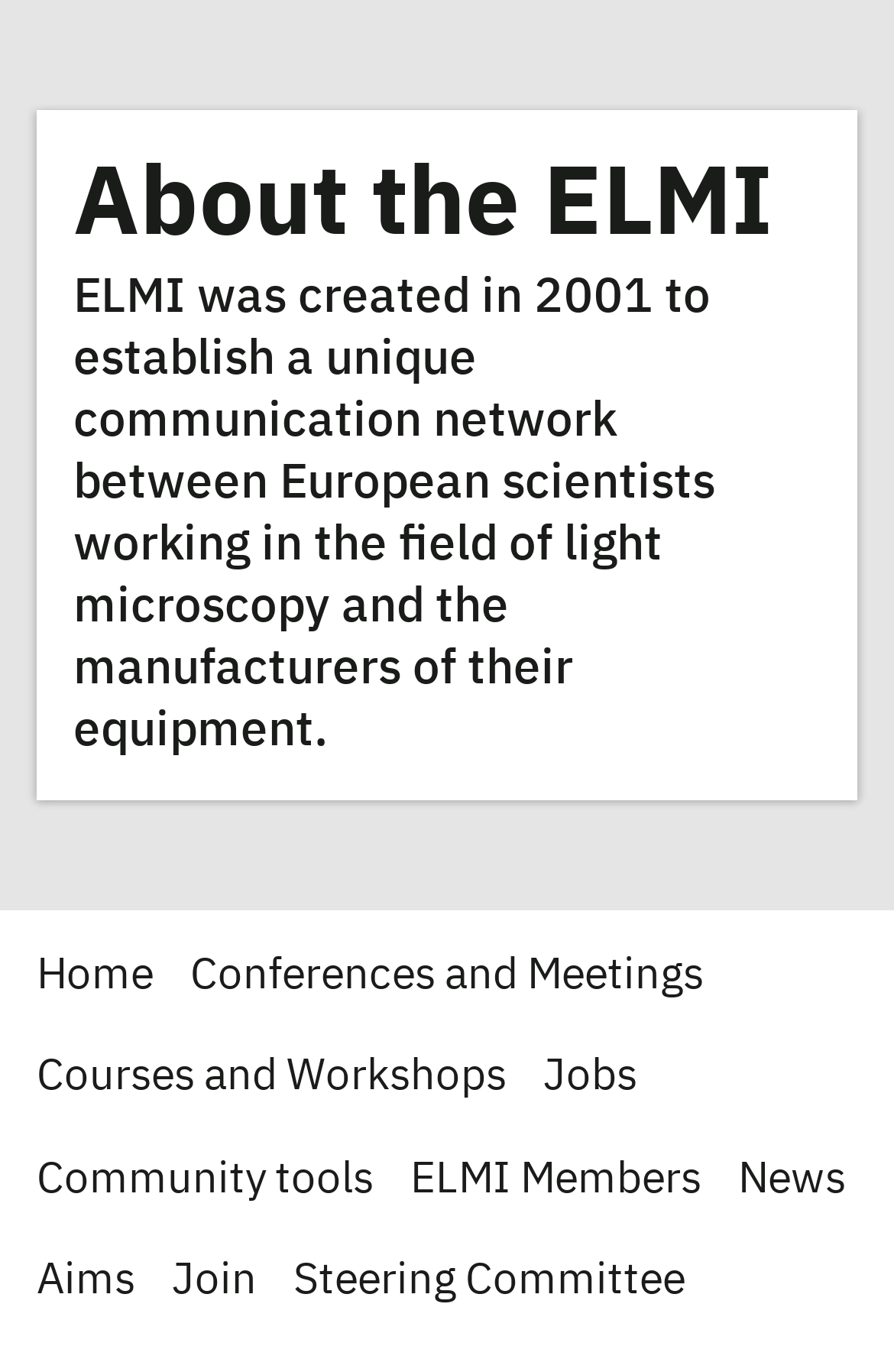Please reply to the following question using a single word or phrase: 
Who is the target audience of ELMI?

European scientists